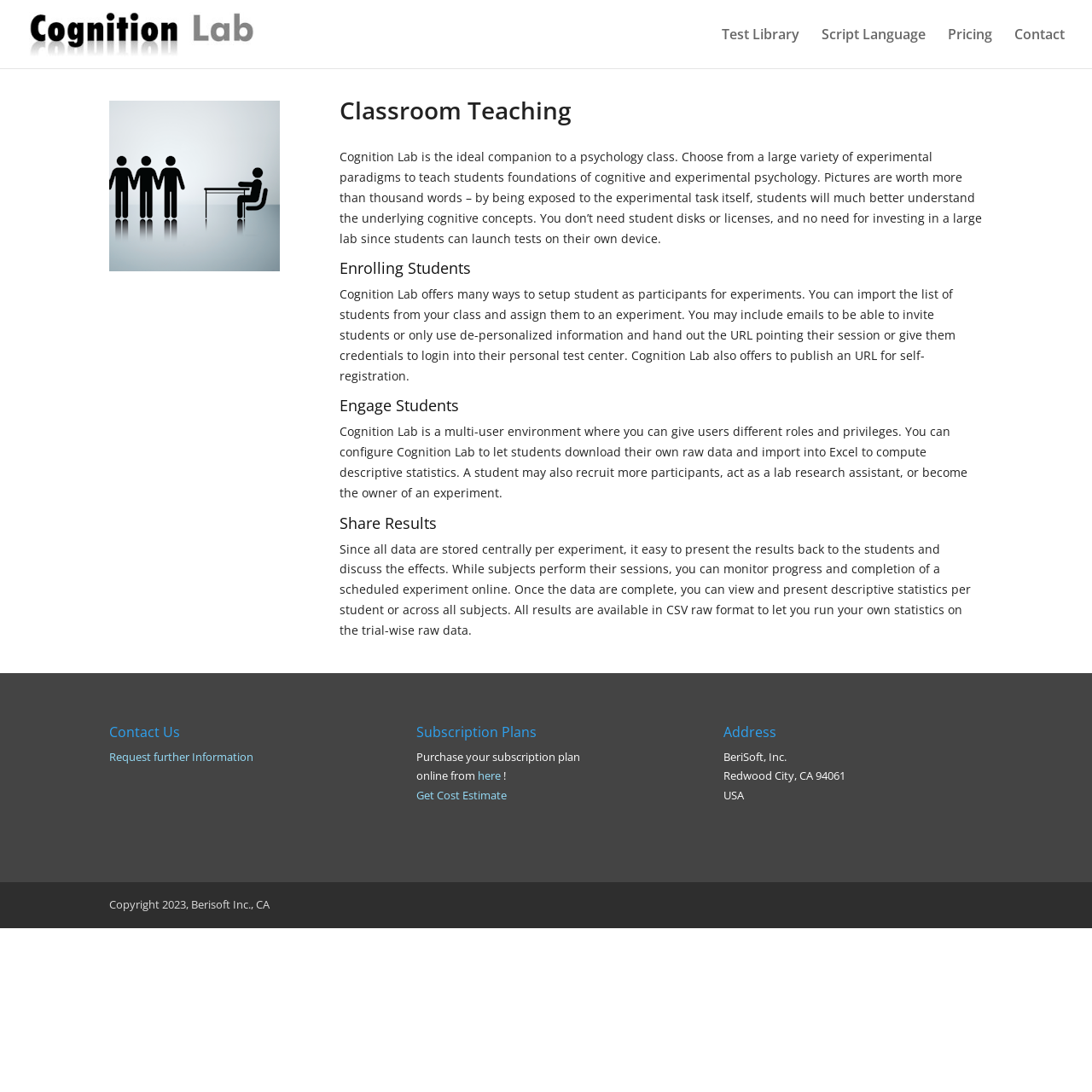Find the coordinates for the bounding box of the element with this description: "Pricing".

[0.868, 0.026, 0.909, 0.062]